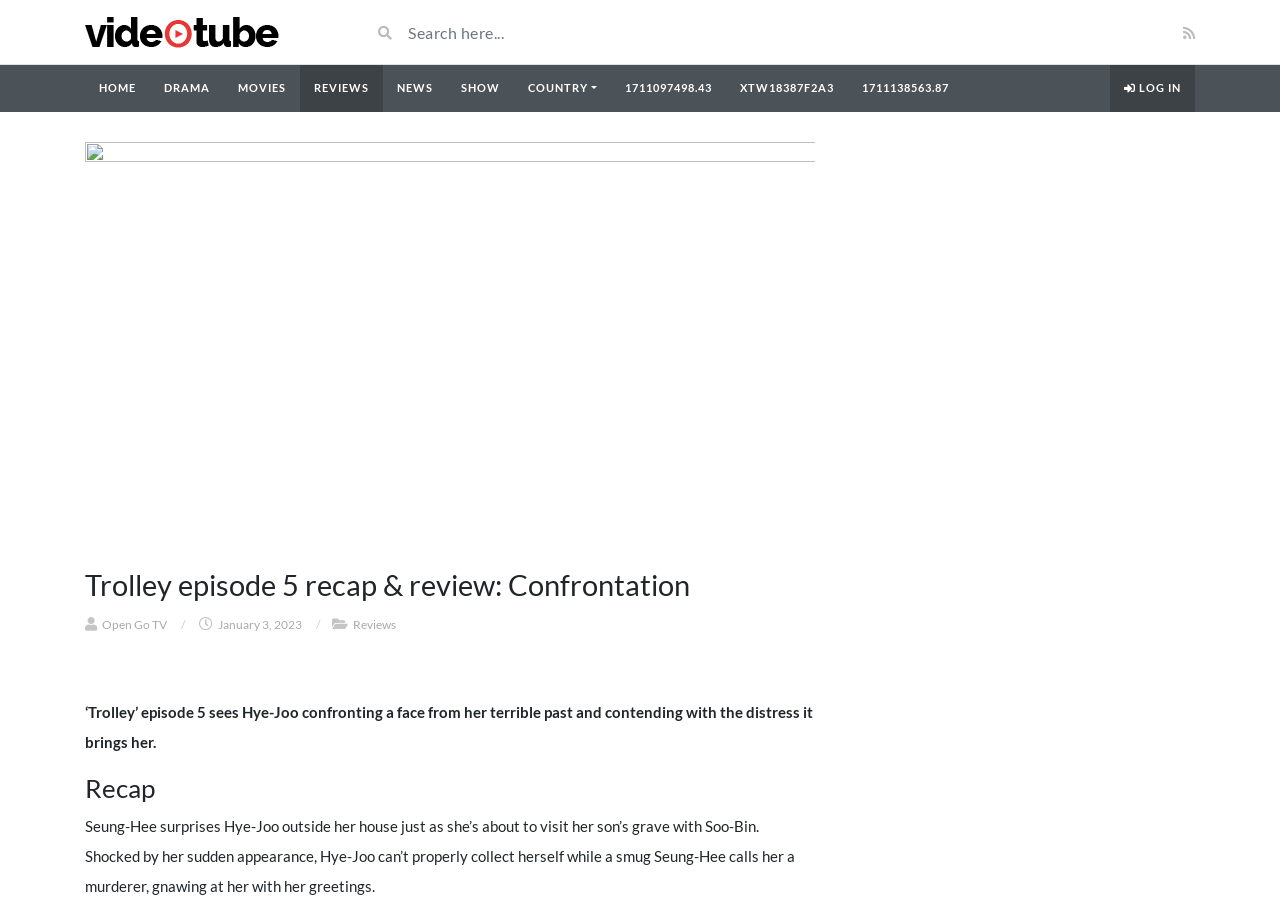From the webpage screenshot, predict the bounding box of the UI element that matches this description: "name="s" placeholder="Search here..."".

[0.312, 0.016, 0.711, 0.054]